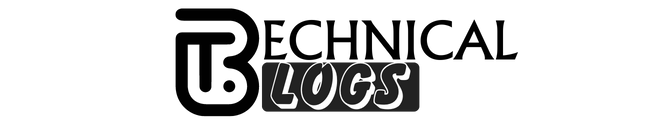What is the aesthetic evoked by the logo?
Give a detailed explanation using the information visible in the image.

The visually striking logo, with its bold typography and intertwined letters, evokes a sense of innovation and creativity within the blogosphere, implying a platform that is forward-thinking and cutting-edge in its approach to technical topics.